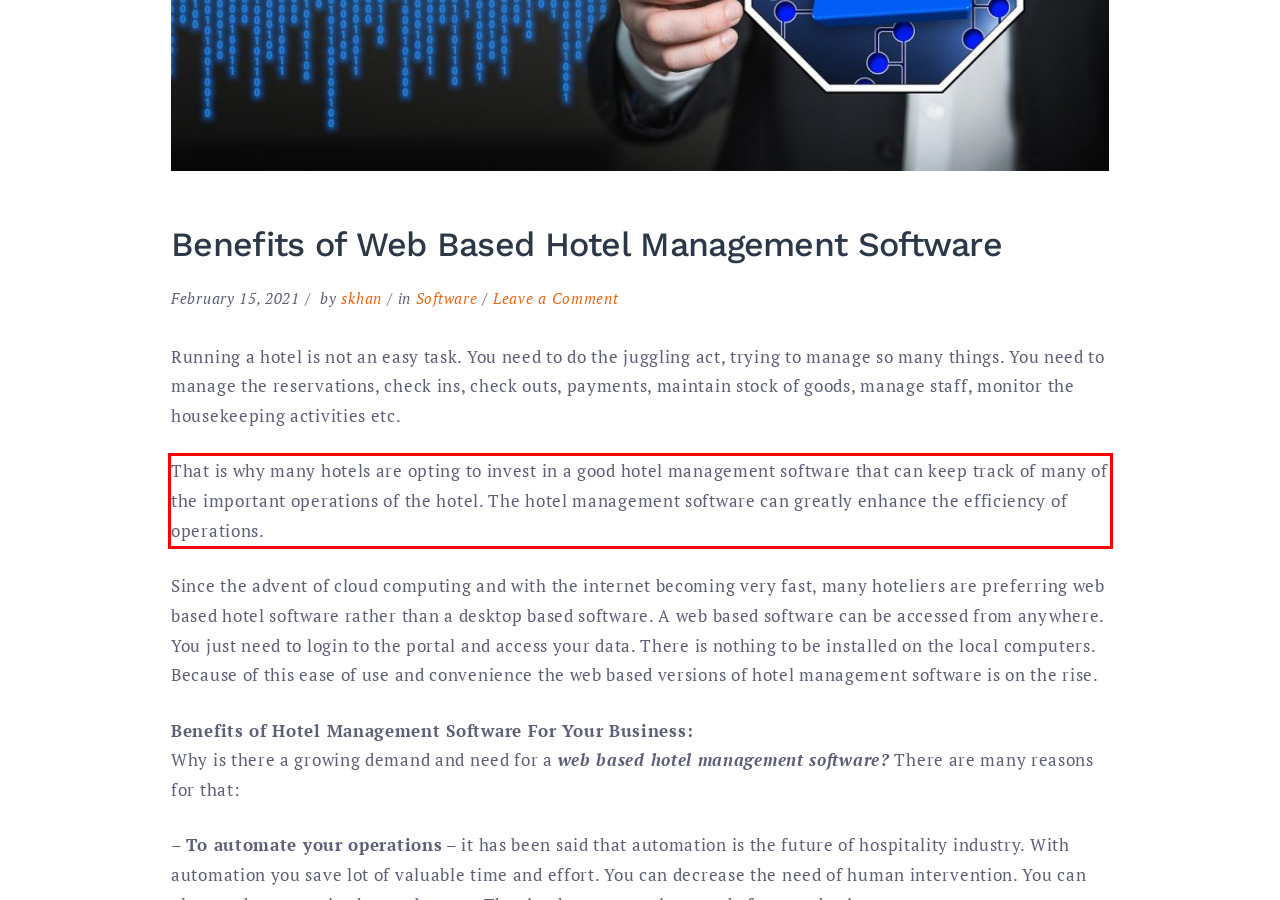Please identify and extract the text content from the UI element encased in a red bounding box on the provided webpage screenshot.

That is why many hotels are opting to invest in a good hotel management software that can keep track of many of the important operations of the hotel. The hotel management software can greatly enhance the efficiency of operations.